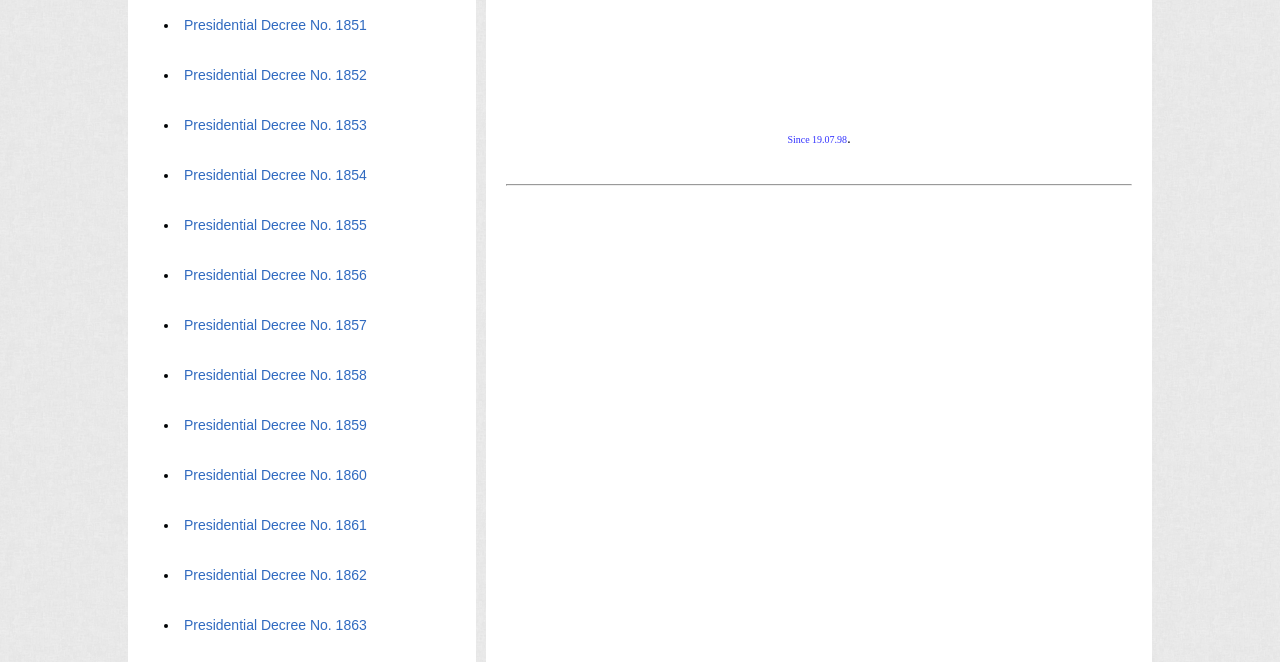Is there a 'Back to Main' link on the webpage?
Please use the visual content to give a single word or phrase answer.

Yes